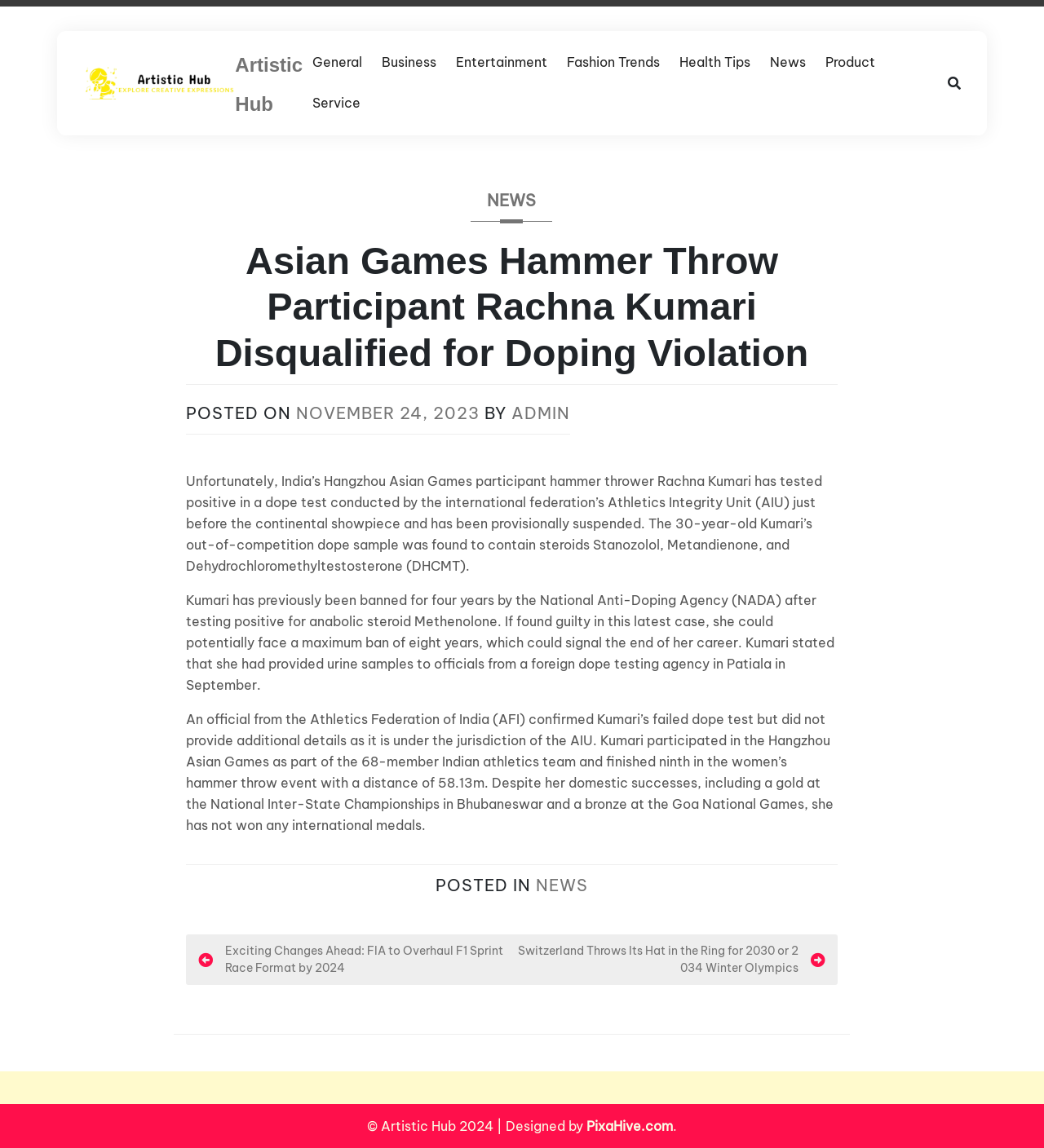Provide a brief response in the form of a single word or phrase:
What is the name of the organization that conducted the dope test?

Athletics Integrity Unit (AIU)